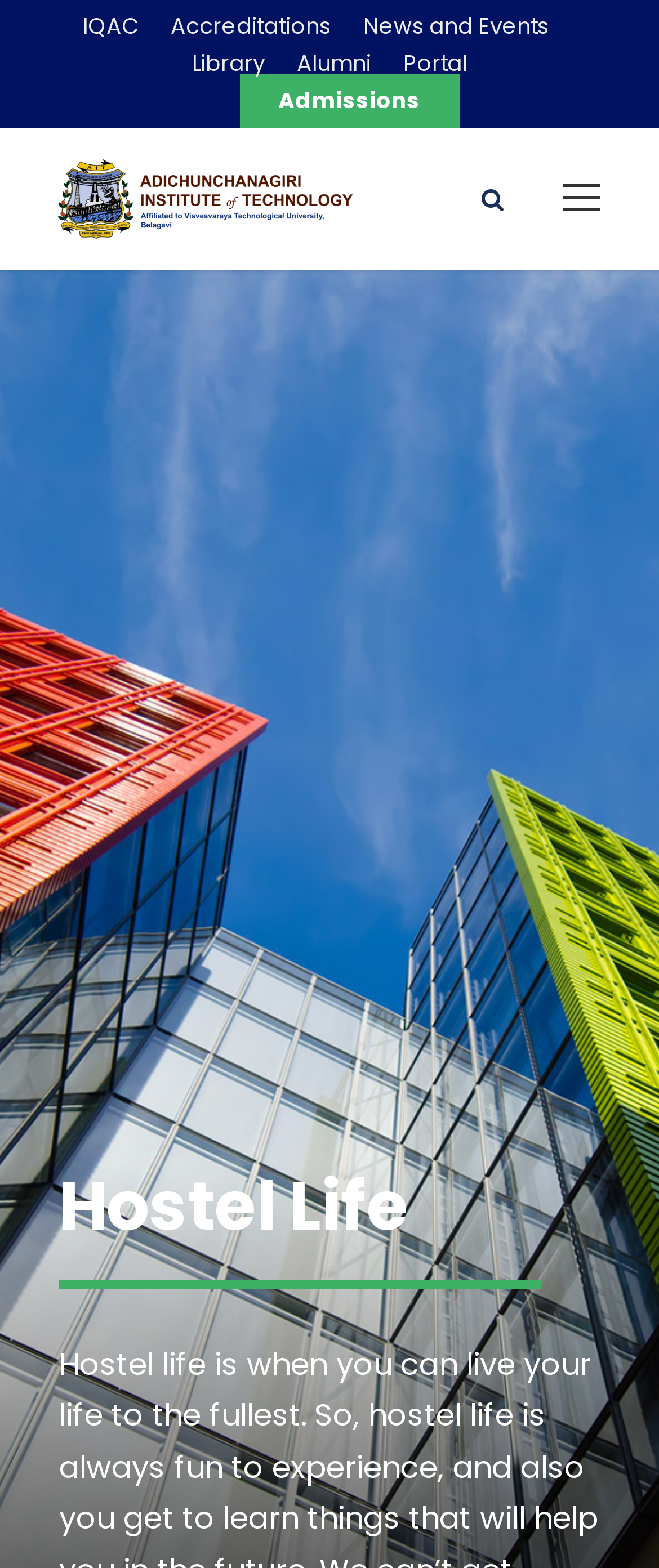Give a short answer to this question using one word or a phrase:
What is the icon on the top right?

uf106